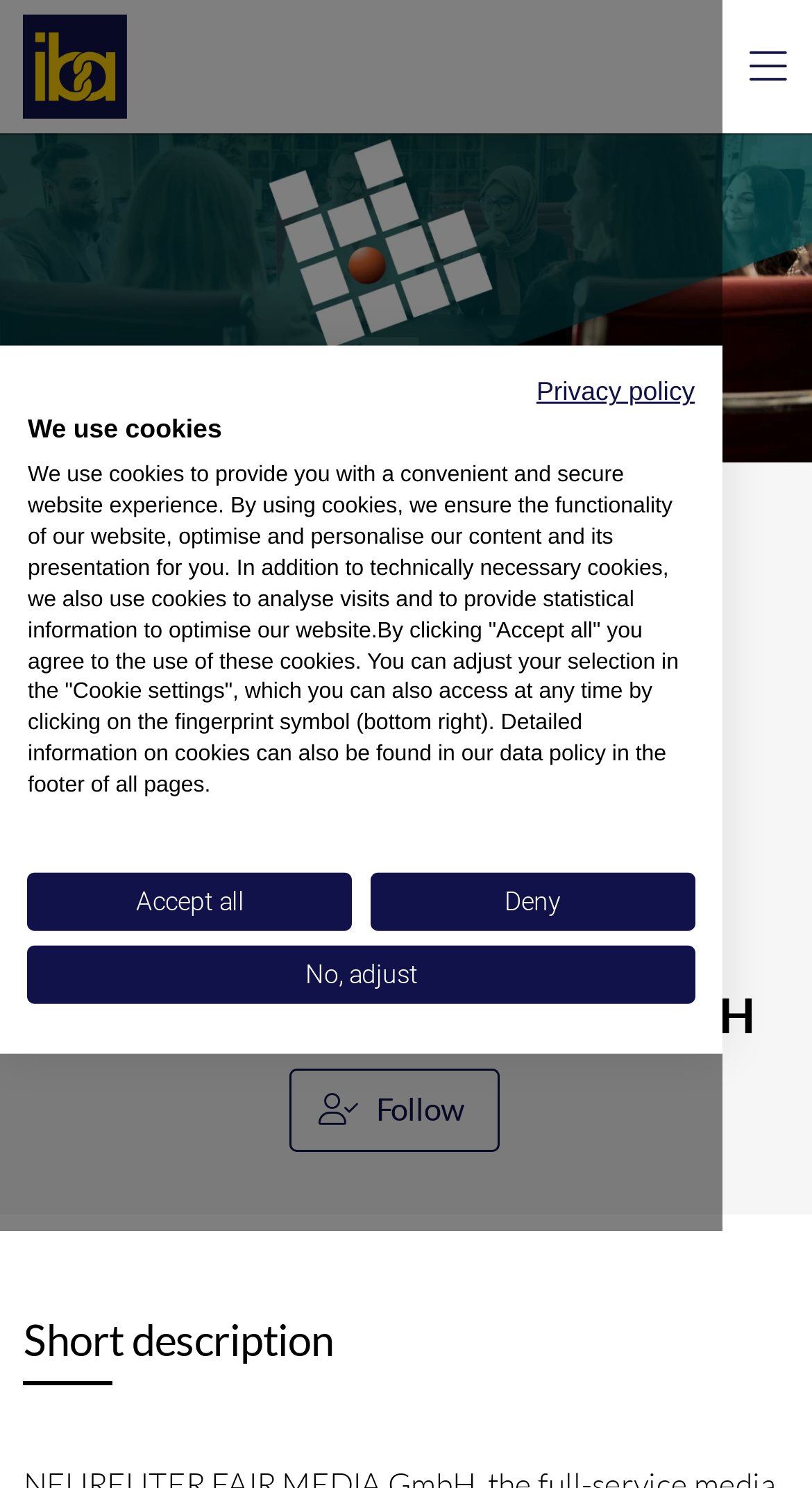Please determine the heading text of this webpage.

NEUREUTER FAIR MEDIA GmbH